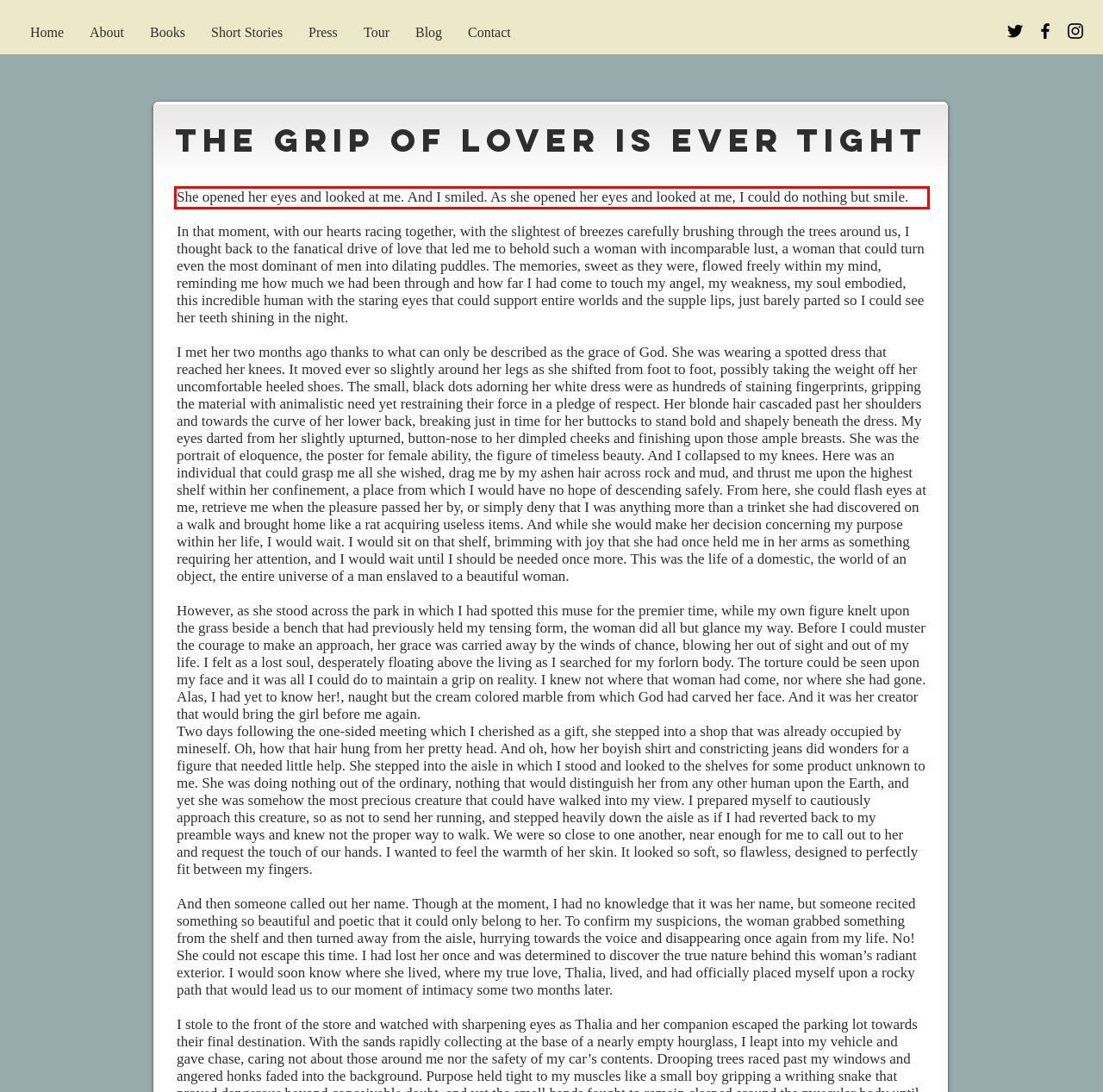Analyze the webpage screenshot and use OCR to recognize the text content in the red bounding box.

She opened her eyes and looked at me. And I smiled. As she opened her eyes and looked at me, I could do nothing but smile.